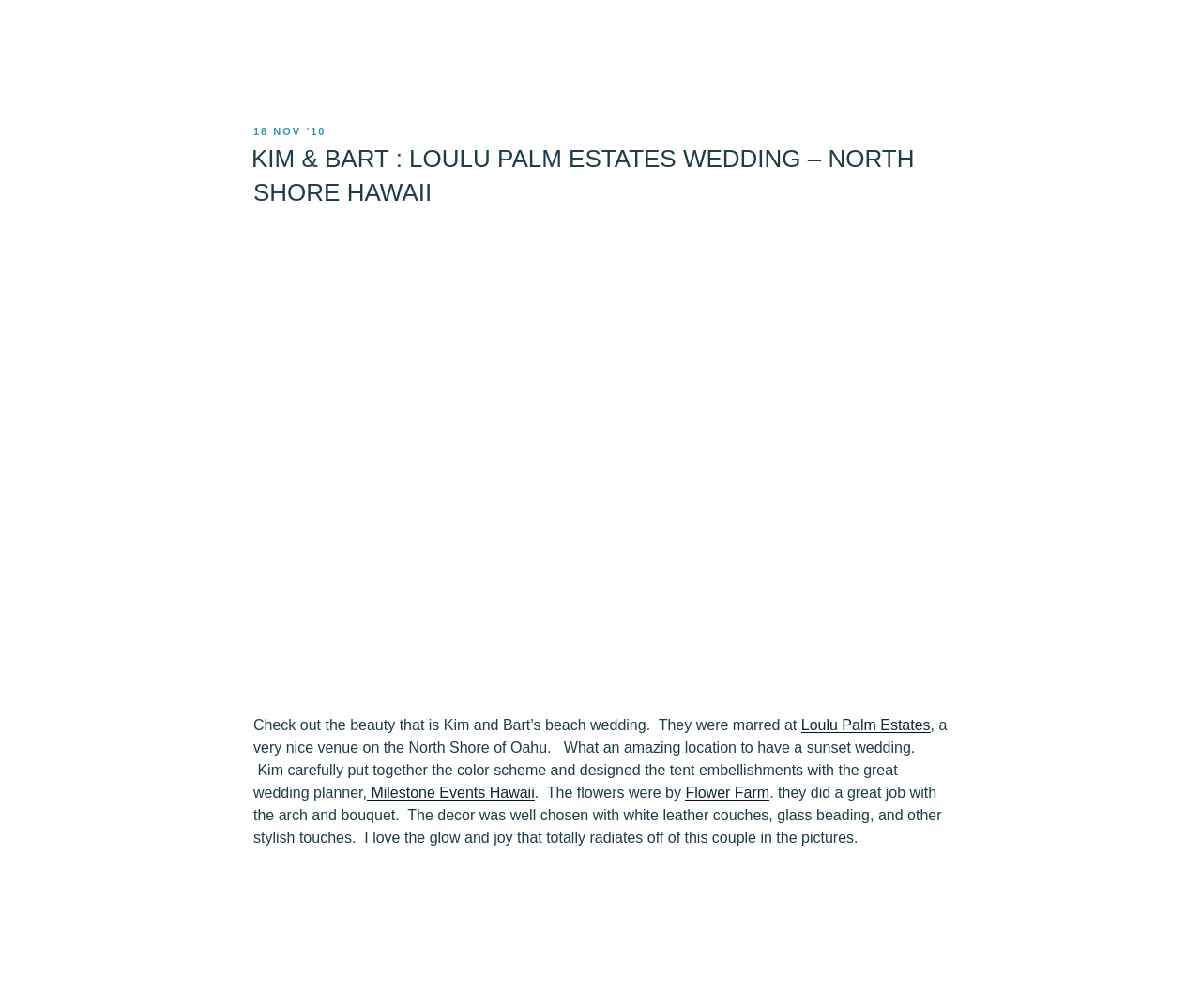Who was the wedding planner? Examine the screenshot and reply using just one word or a brief phrase.

Milestone Events Hawaii